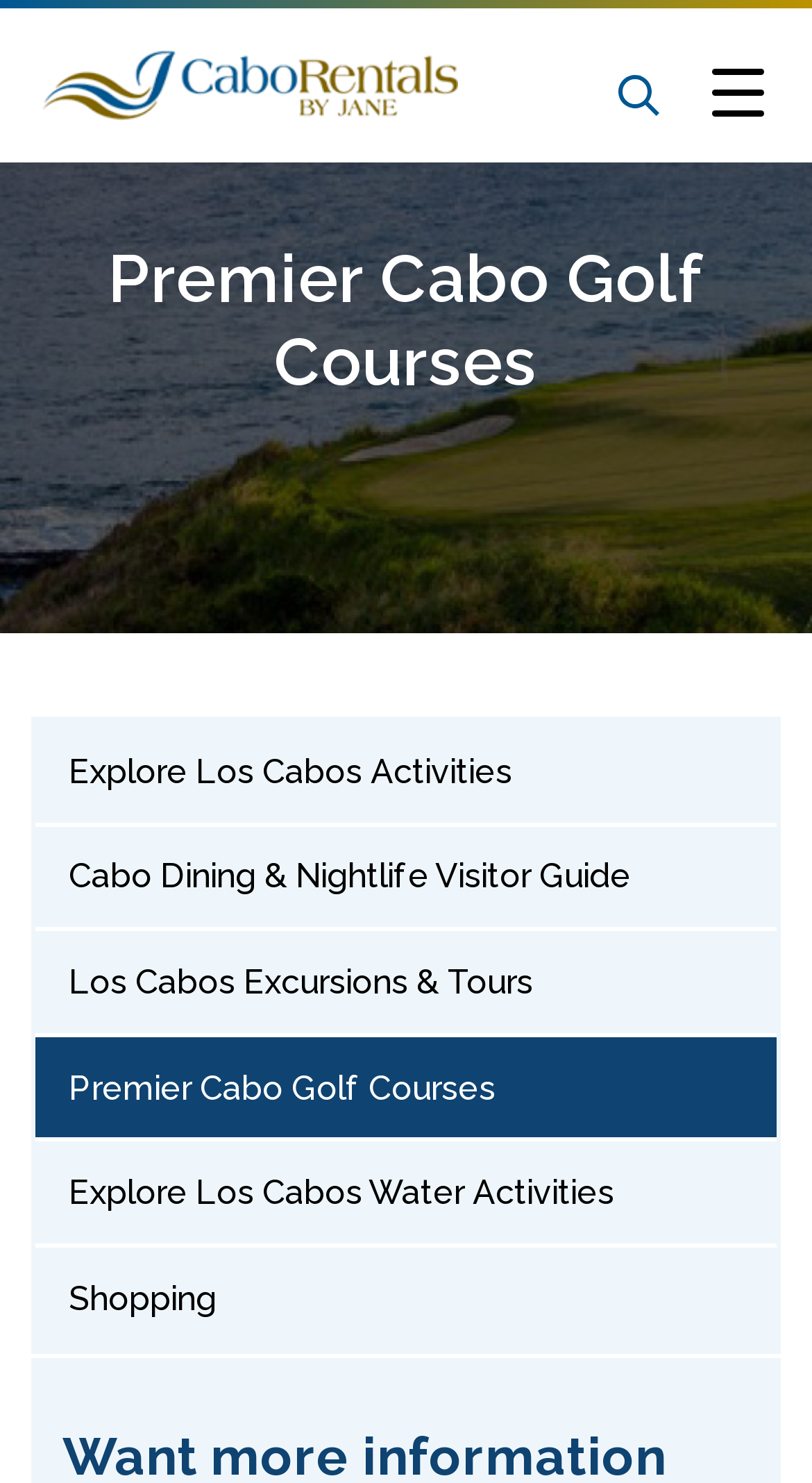Using the format (top-left x, top-left y, bottom-right x, bottom-right y), provide the bounding box coordinates for the described UI element. All values should be floating point numbers between 0 and 1: Premier Cabo Golf Courses

[0.044, 0.699, 0.956, 0.767]